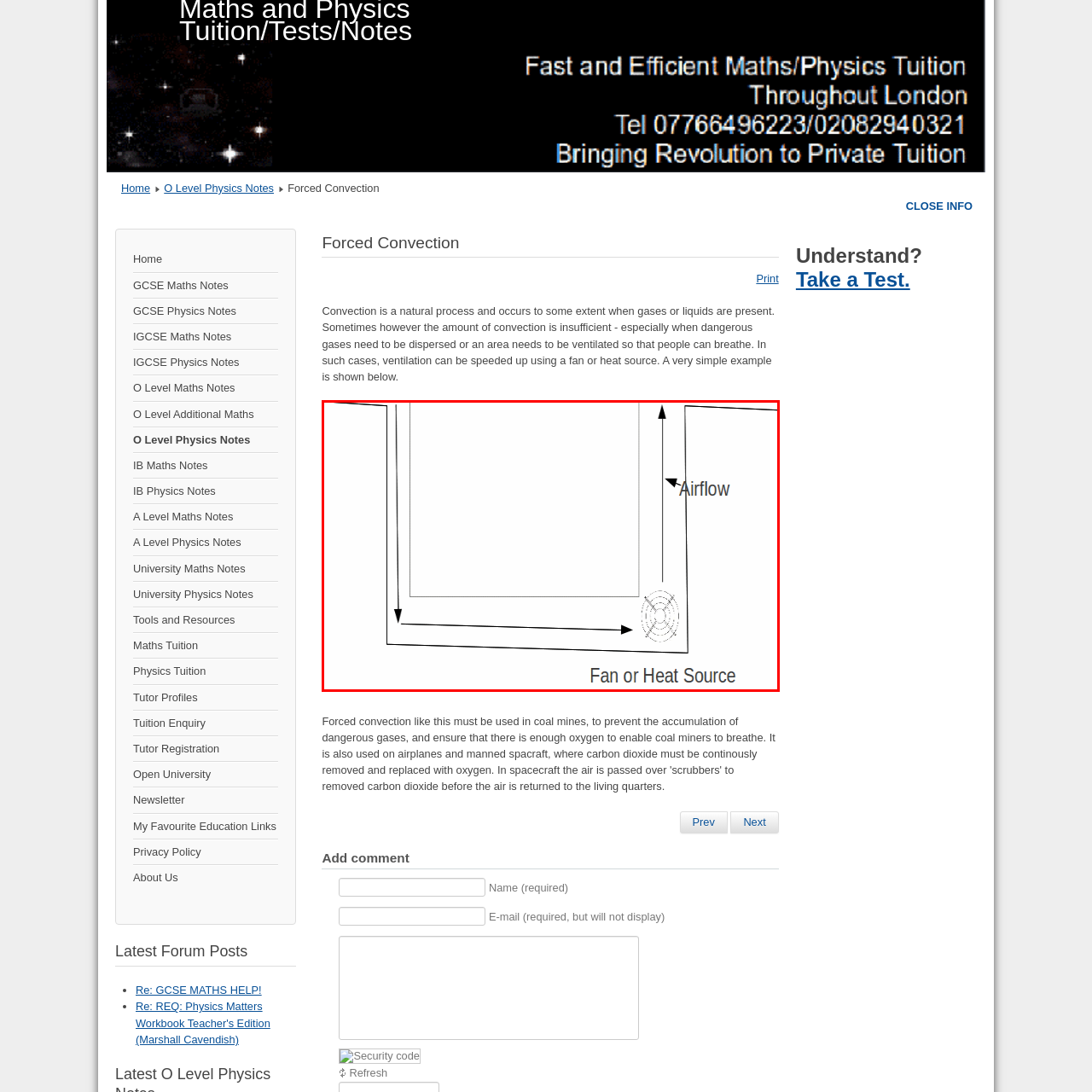Where is the fan or heat source located?
Observe the image within the red bounding box and respond to the question with a detailed answer, relying on the image for information.

The diagram shows the fan or heat source positioned at the bottom right, which actively draws air into the system and pushes it upward, facilitating airflow in the diagram.